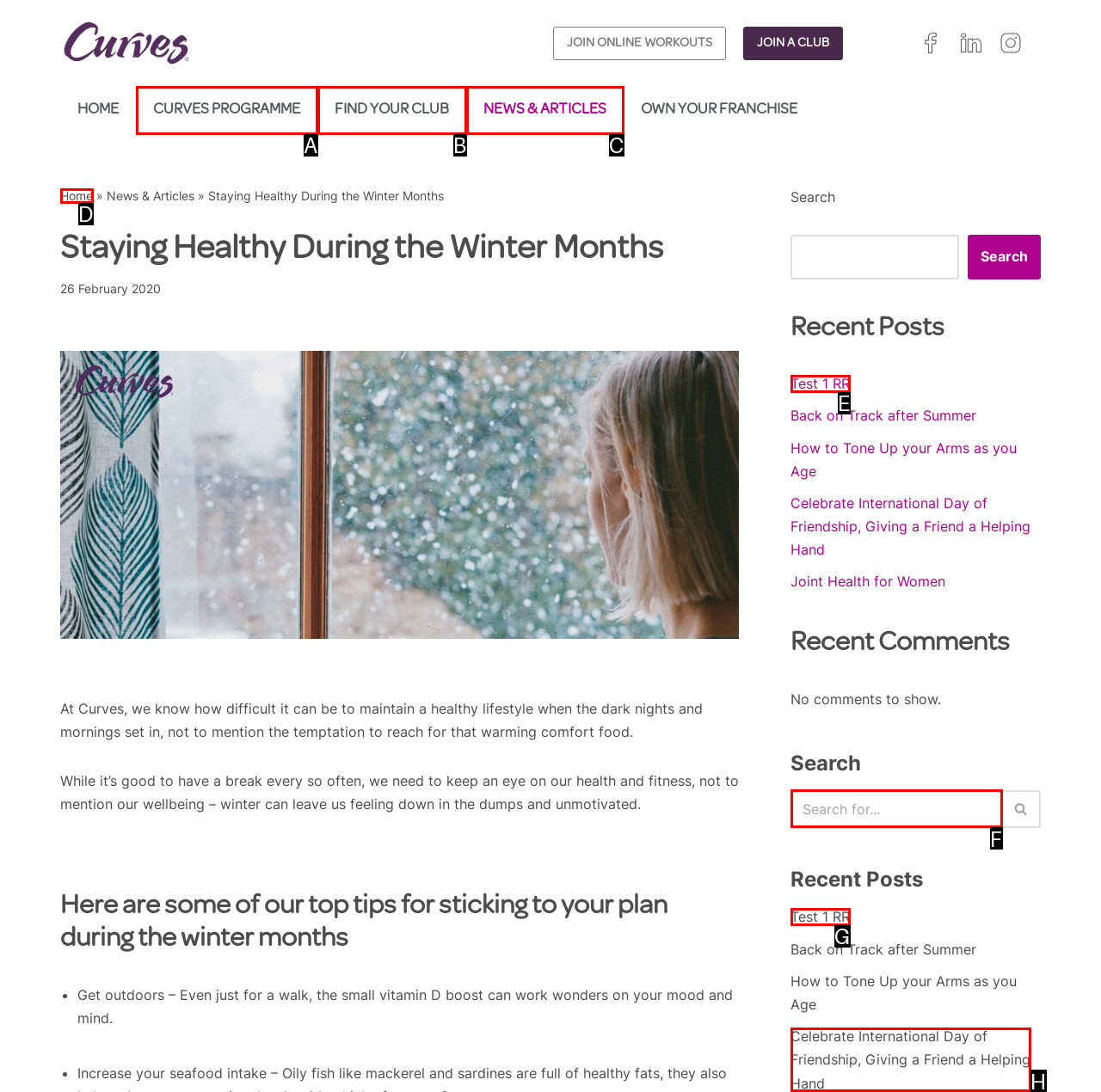Identify which HTML element matches the description: News & Articles. Answer with the correct option's letter.

C